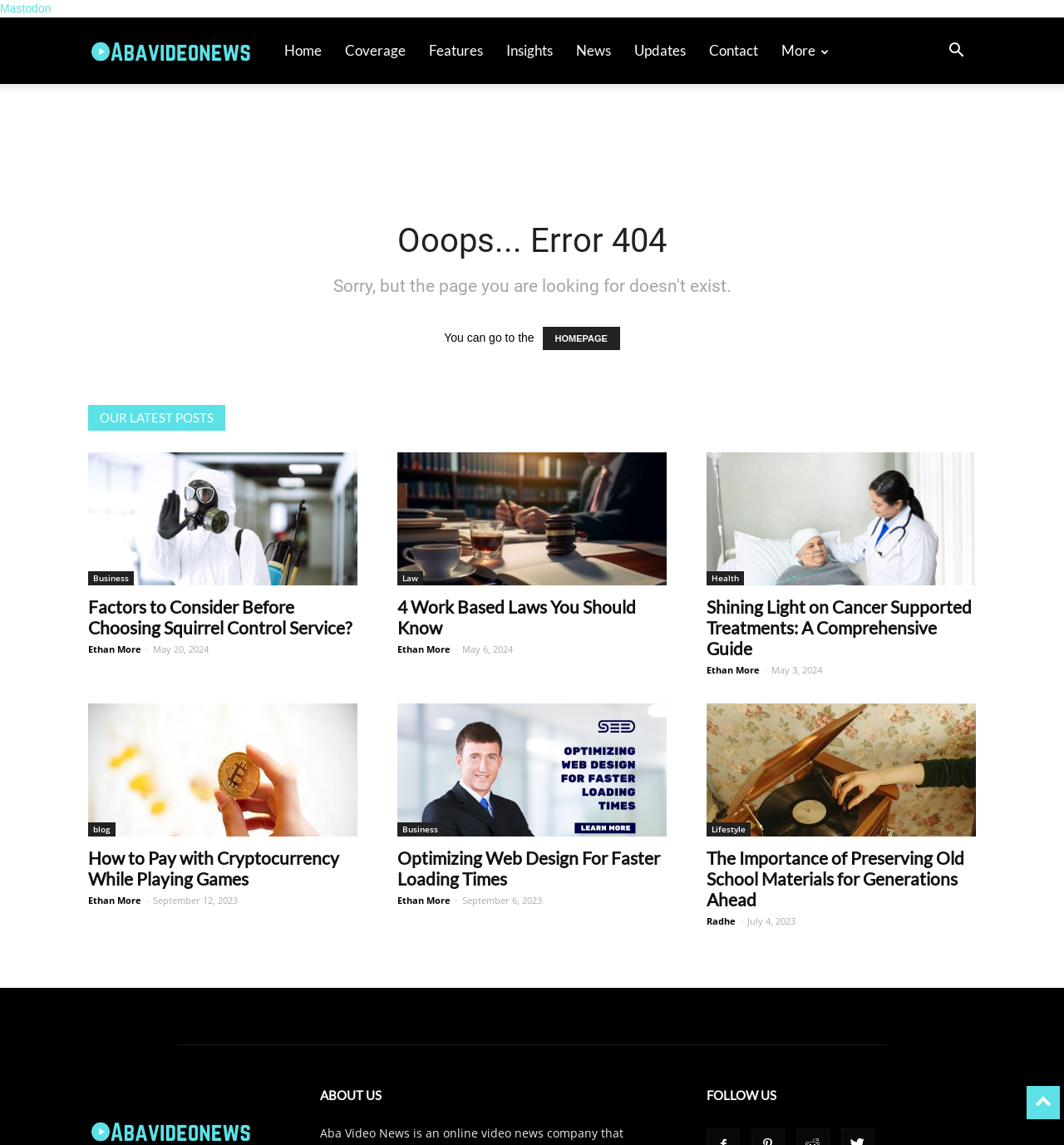Given the element description aria-label="Advertisement" name="aswift_1" title="Advertisement", specify the bounding box coordinates of the corresponding UI element in the format (top-left x, top-left y, bottom-right x, bottom-right y). All values must be between 0 and 1.

[0.216, 0.091, 0.784, 0.156]